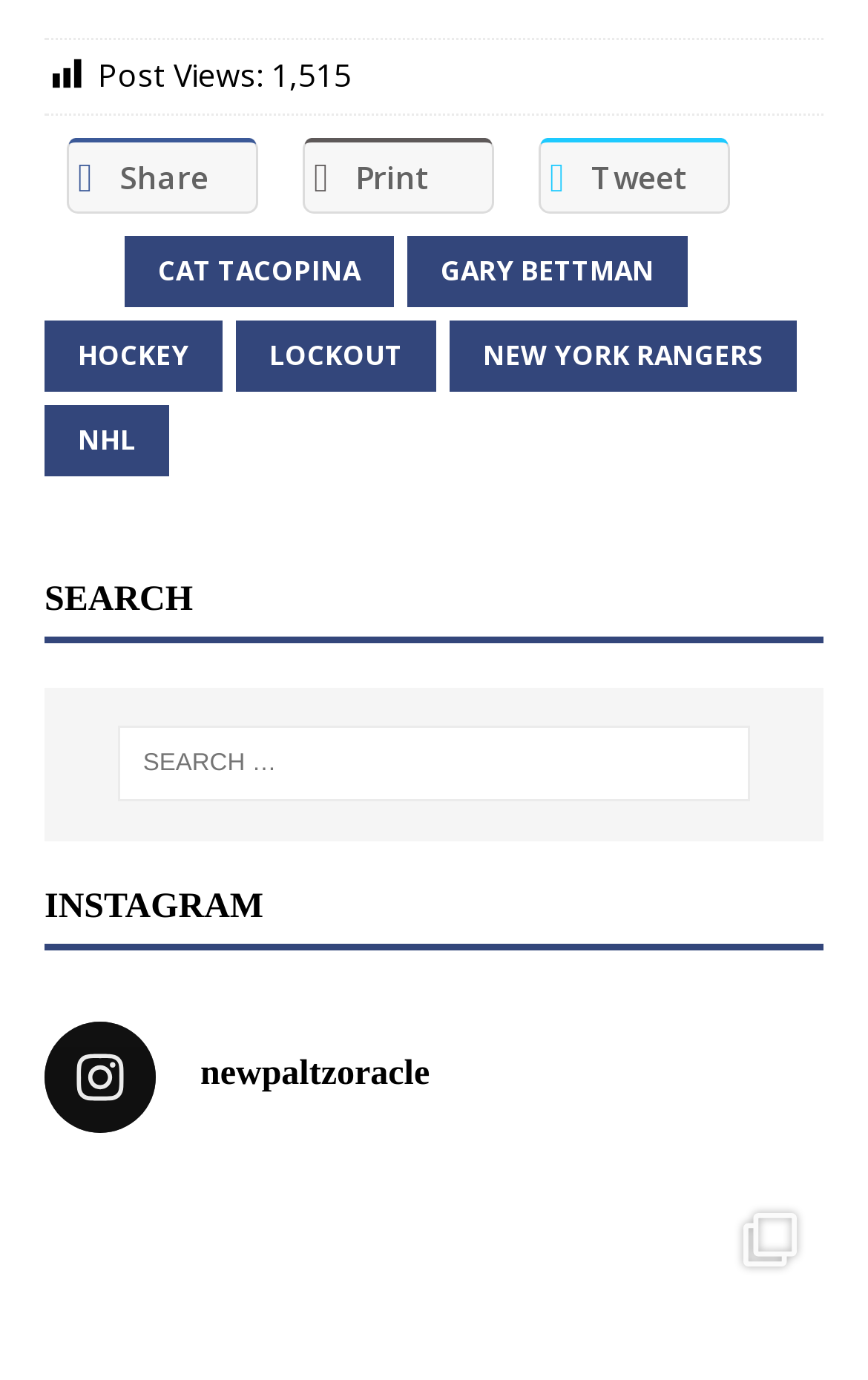Identify the bounding box coordinates of the clickable region necessary to fulfill the following instruction: "Search for something". The bounding box coordinates should be four float numbers between 0 and 1, i.e., [left, top, right, bottom].

[0.137, 0.526, 0.863, 0.581]